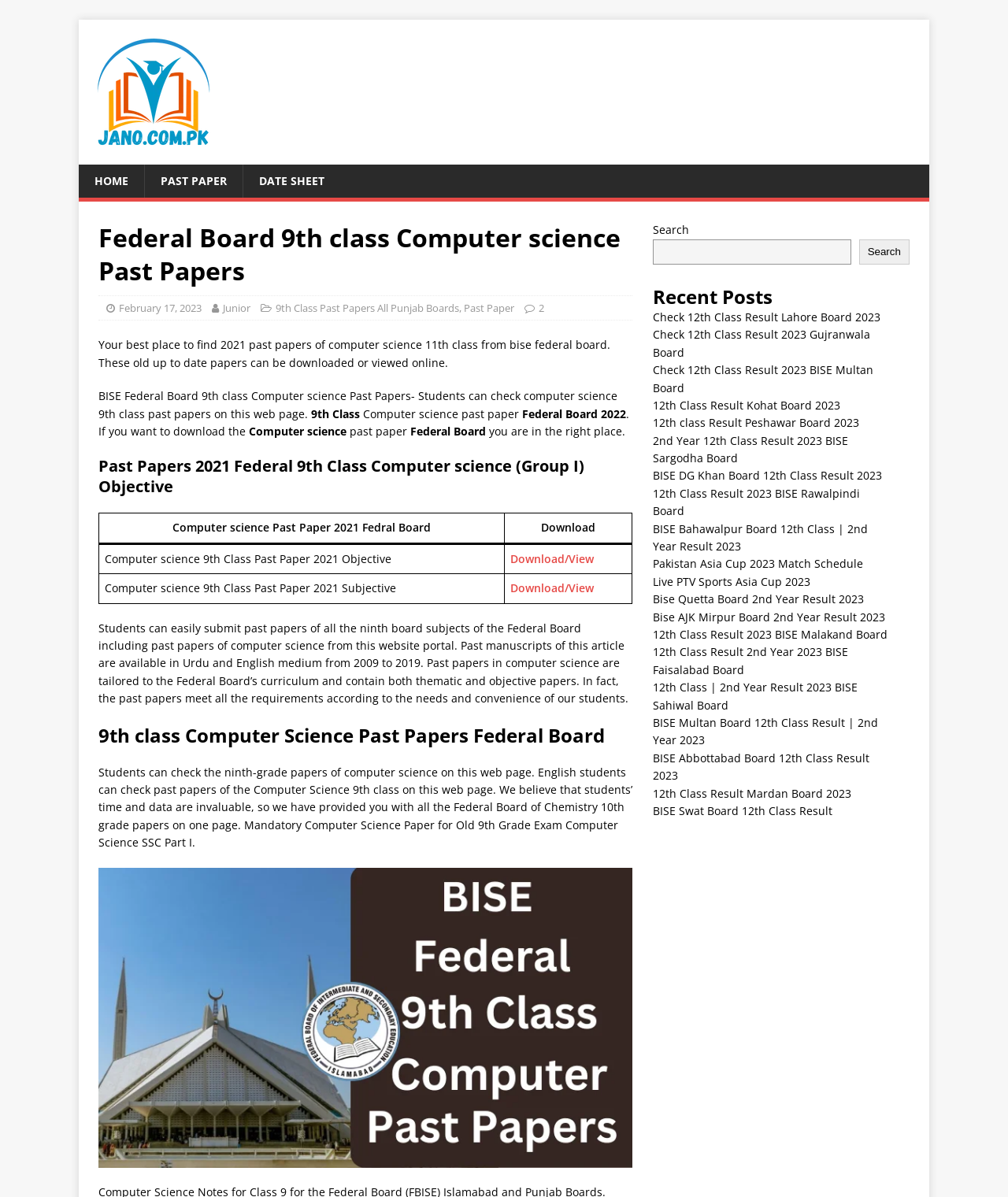Extract the bounding box coordinates for the described element: "Junior". The coordinates should be represented as four float numbers between 0 and 1: [left, top, right, bottom].

[0.221, 0.251, 0.248, 0.263]